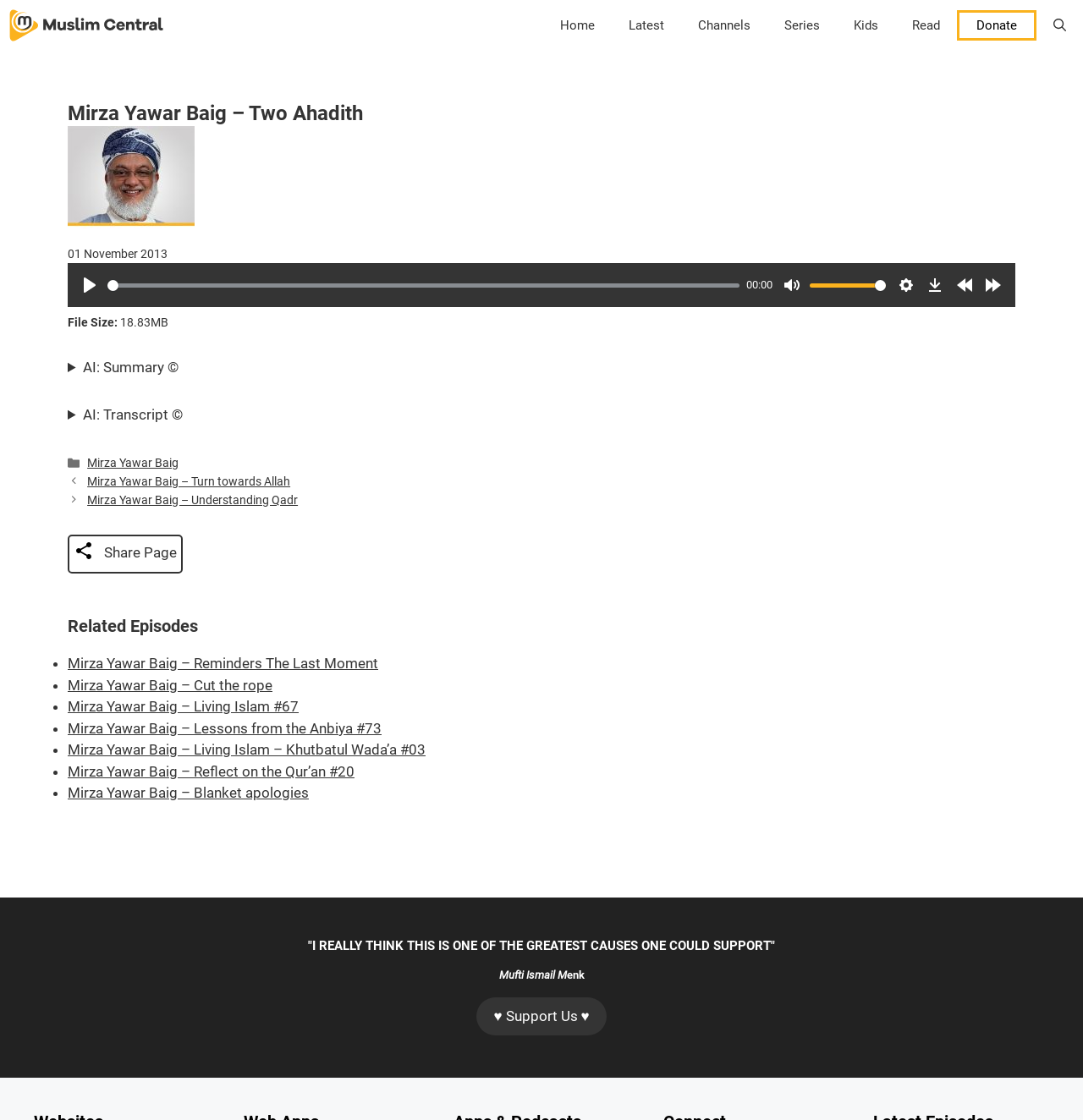Please answer the following question using a single word or phrase: 
What is the name of the website?

Muslim Central